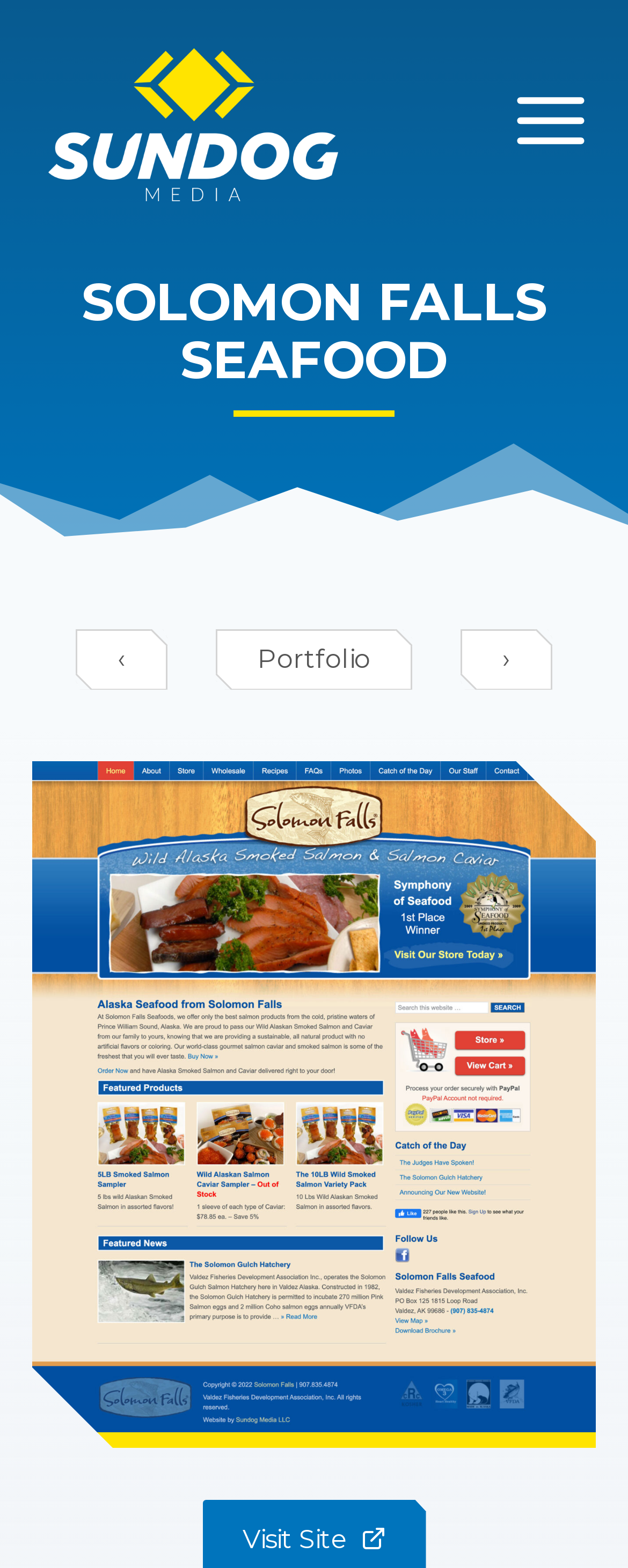Using a single word or phrase, answer the following question: 
How many links are in the menu?

3